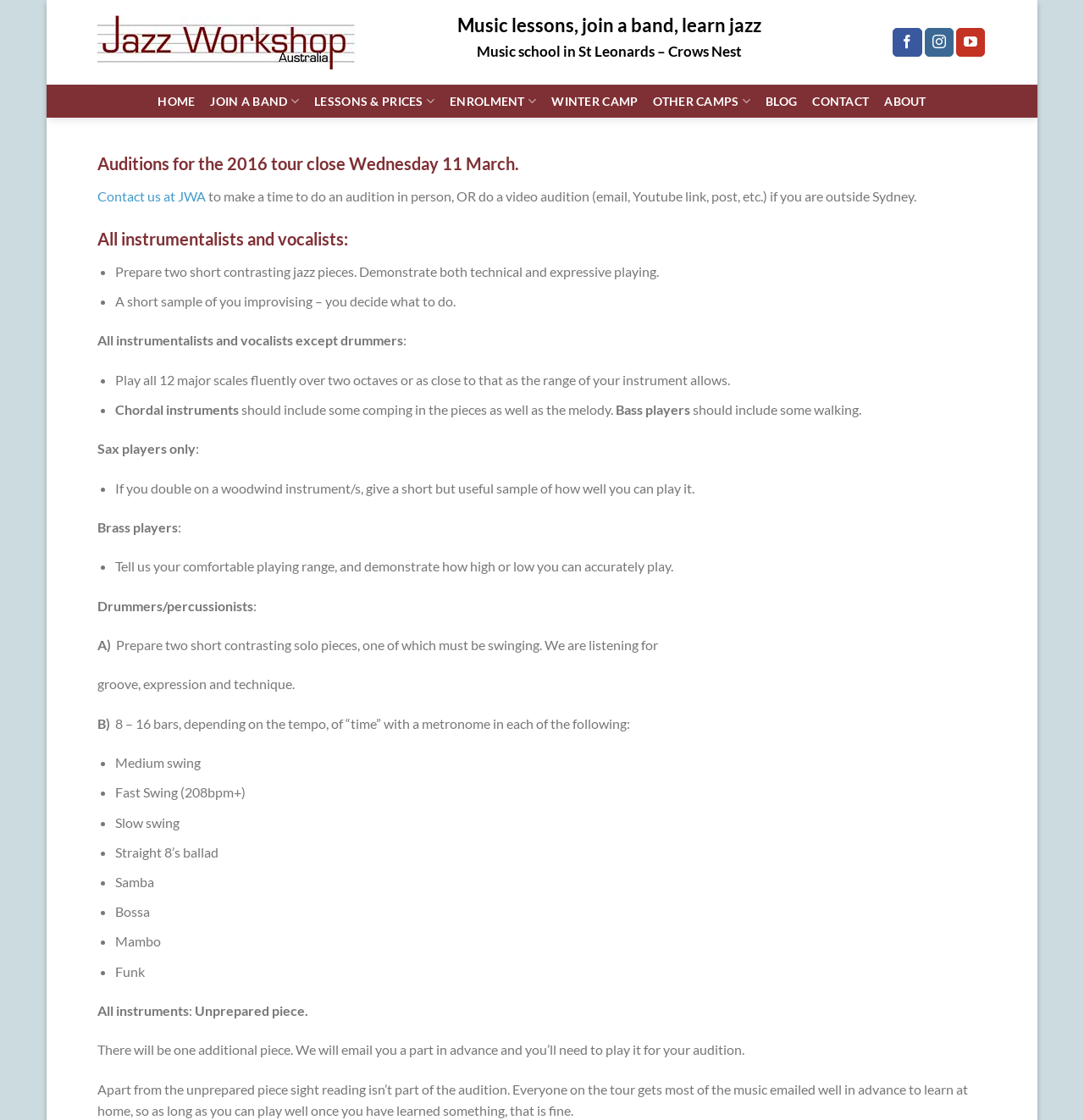Please determine the bounding box coordinates of the element's region to click in order to carry out the following instruction: "Follow on Facebook". The coordinates should be four float numbers between 0 and 1, i.e., [left, top, right, bottom].

[0.824, 0.025, 0.851, 0.051]